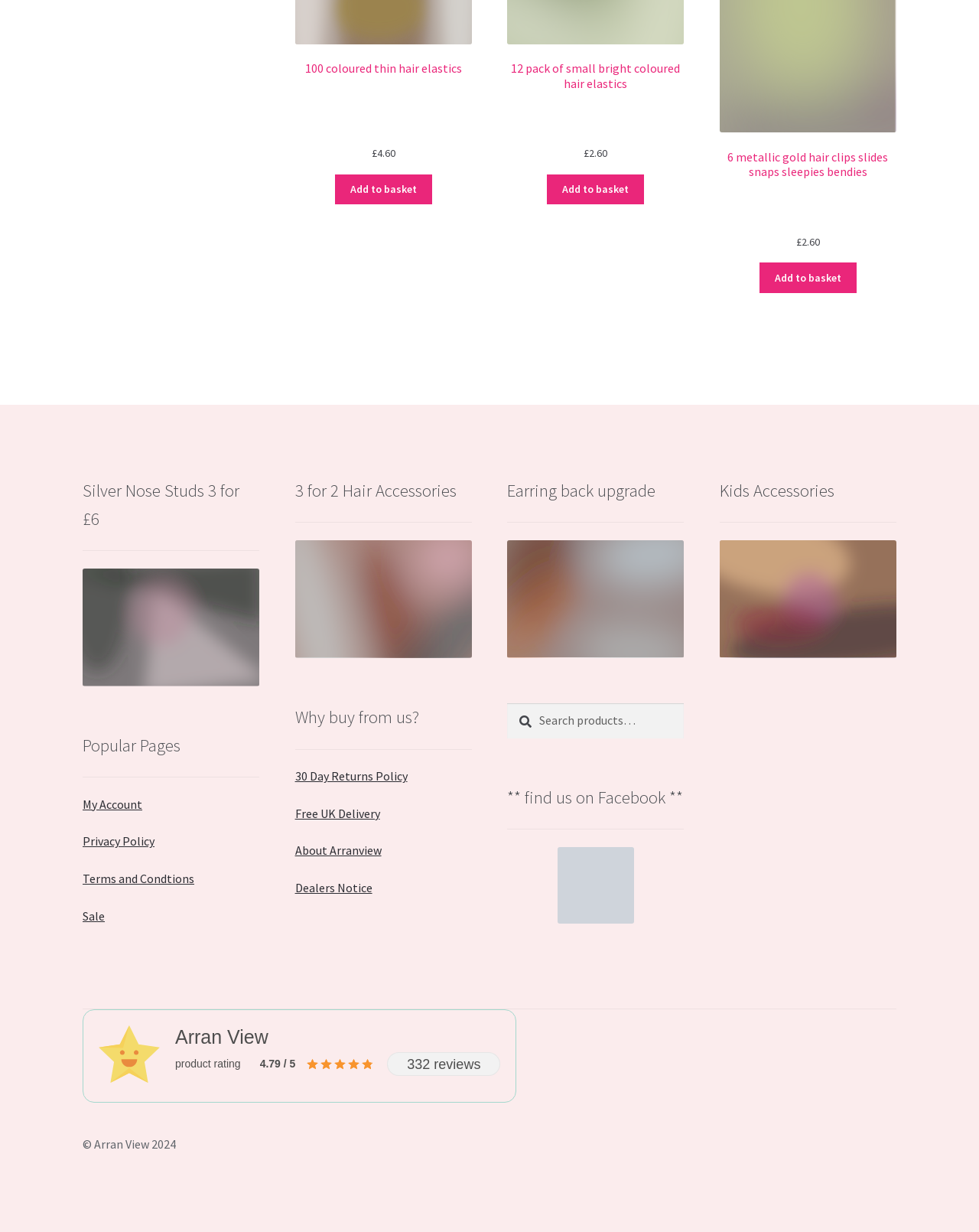How many reviews are there for Arran View?
Using the image, give a concise answer in the form of a single word or short phrase.

332